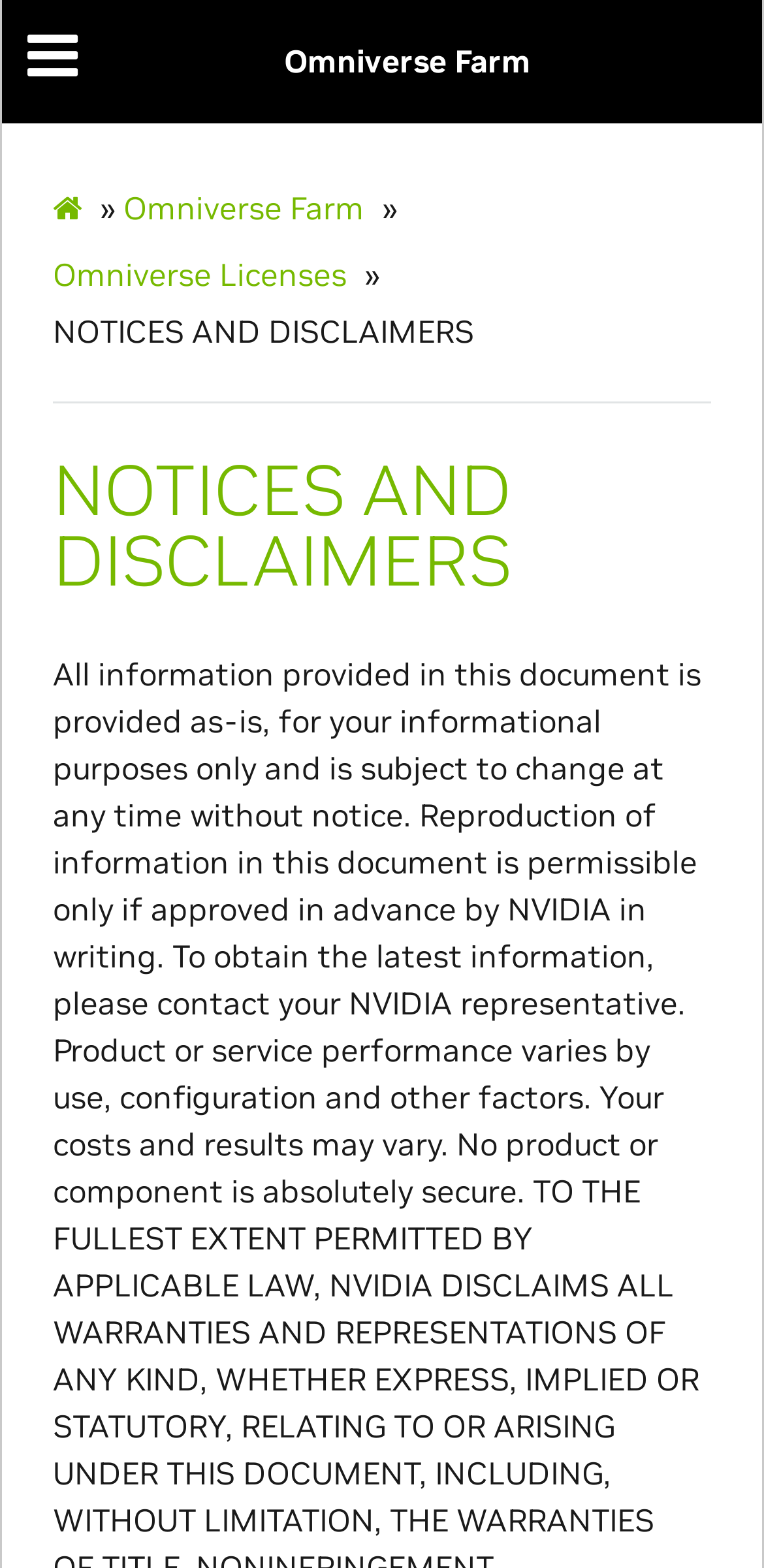Extract the primary header of the webpage and generate its text.

NOTICES AND DISCLAIMERS